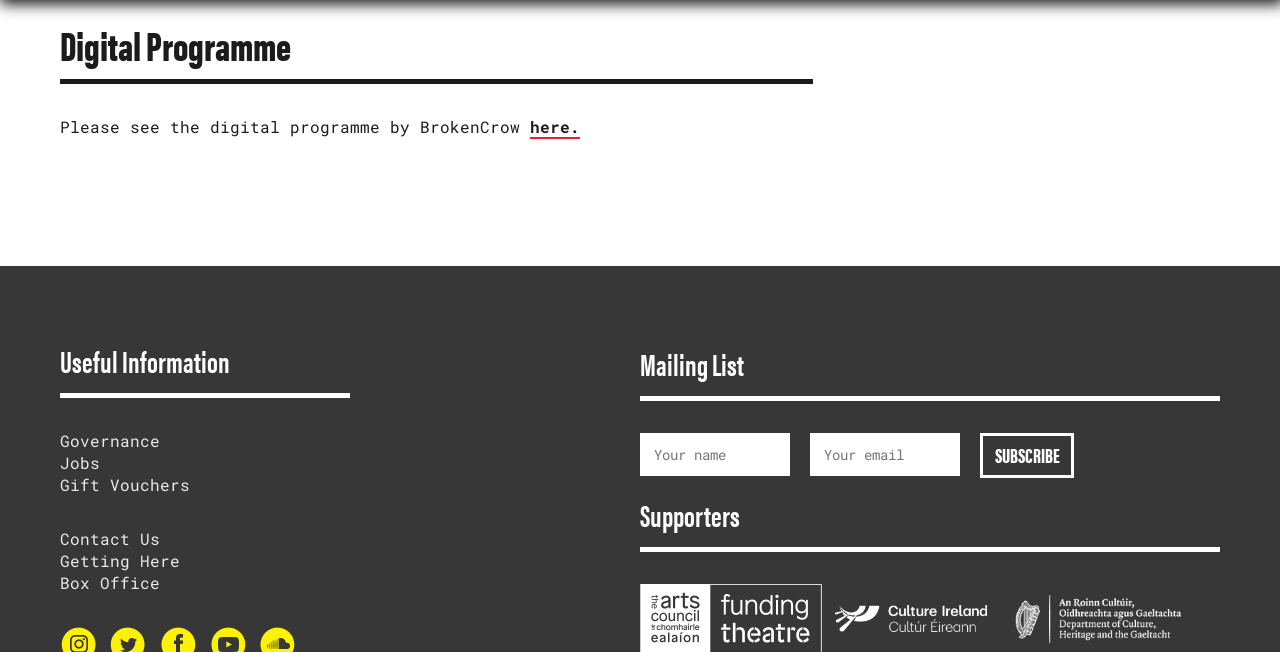Locate the bounding box coordinates of the area where you should click to accomplish the instruction: "Subscribe to the mailing list".

[0.766, 0.664, 0.839, 0.732]